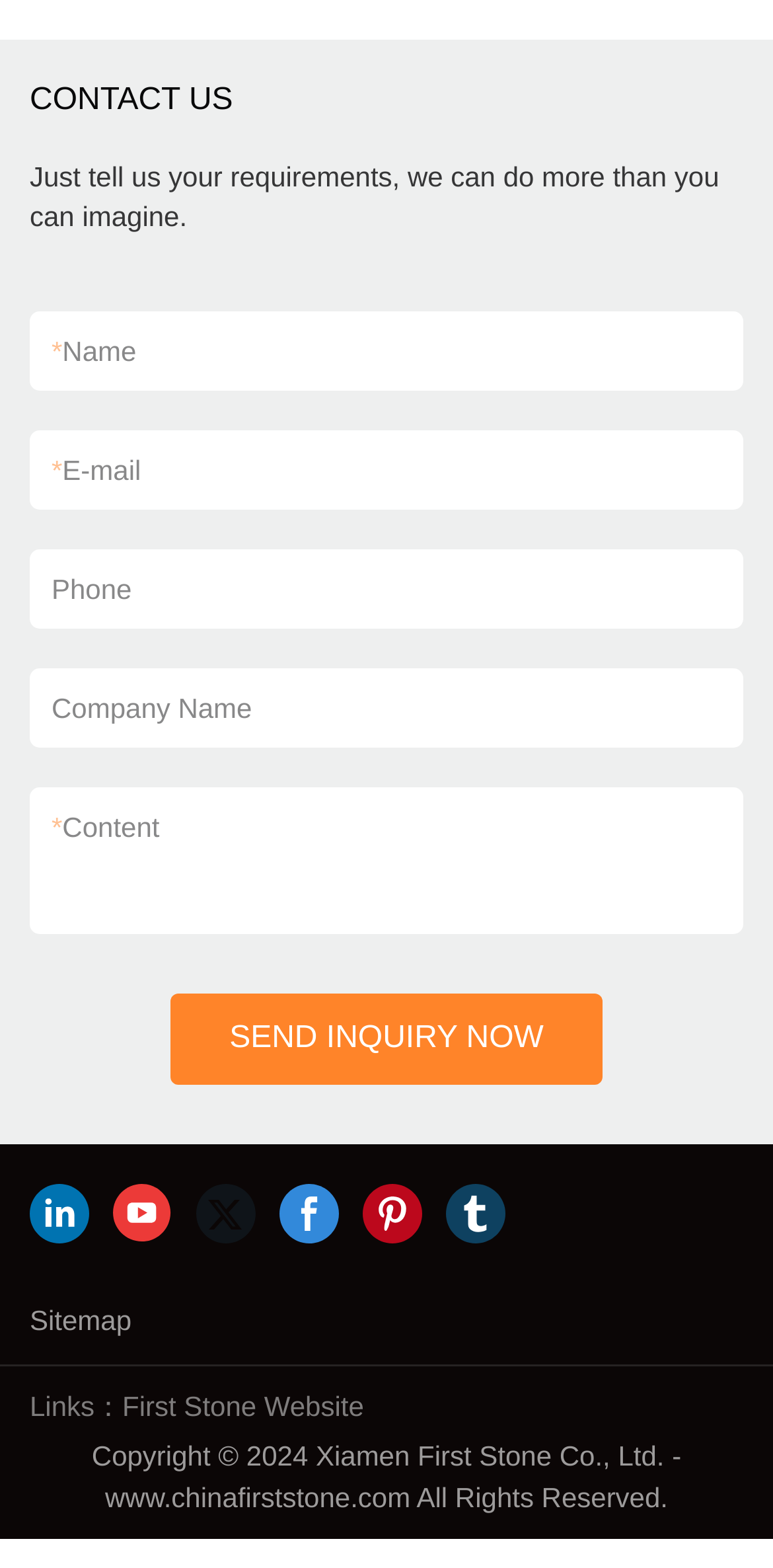Find and indicate the bounding box coordinates of the region you should select to follow the given instruction: "Enter your name".

[0.077, 0.2, 0.923, 0.248]